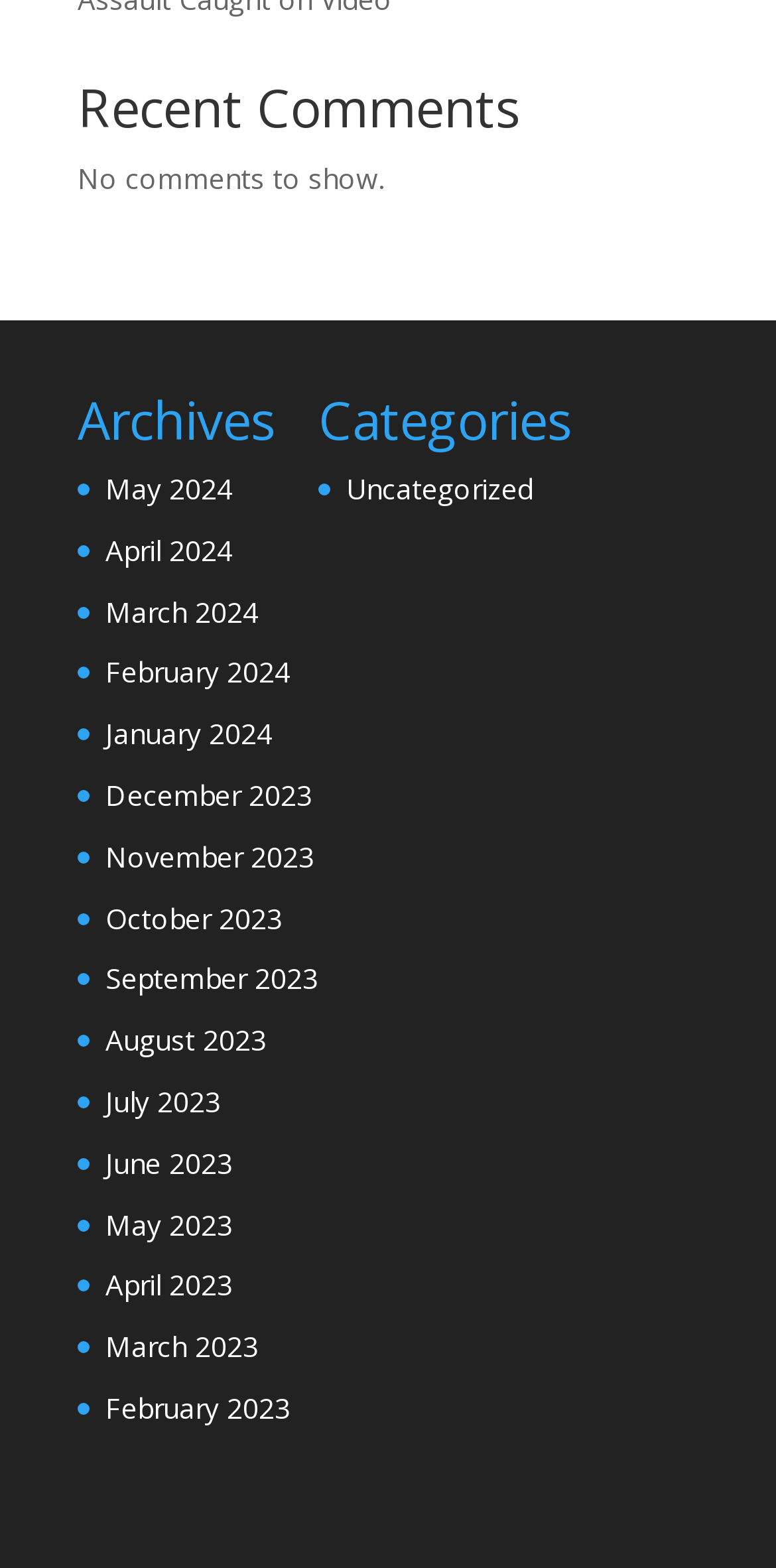Locate the UI element that matches the description September 2023 in the webpage screenshot. Return the bounding box coordinates in the format (top-left x, top-left y, bottom-right x, bottom-right y), with values ranging from 0 to 1.

[0.136, 0.612, 0.41, 0.636]